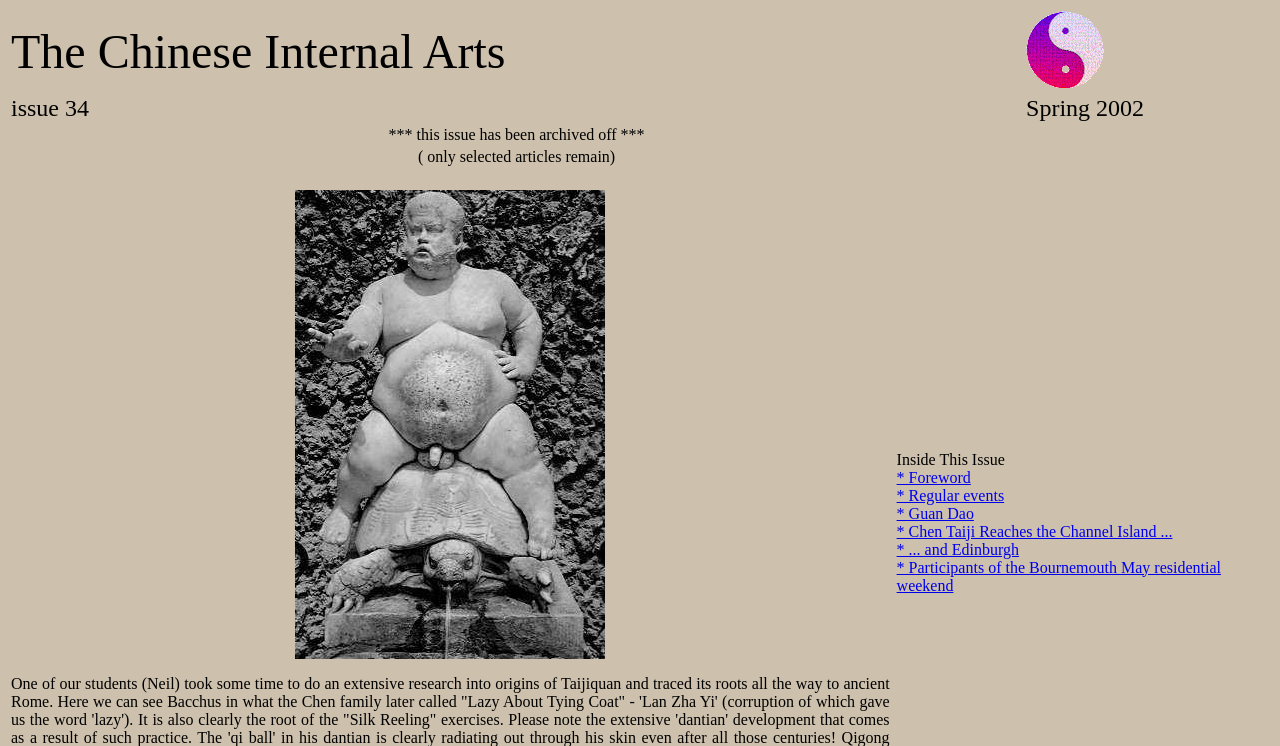What is the title of the newsletter?
Refer to the screenshot and respond with a concise word or phrase.

The Chinese Internal Arts